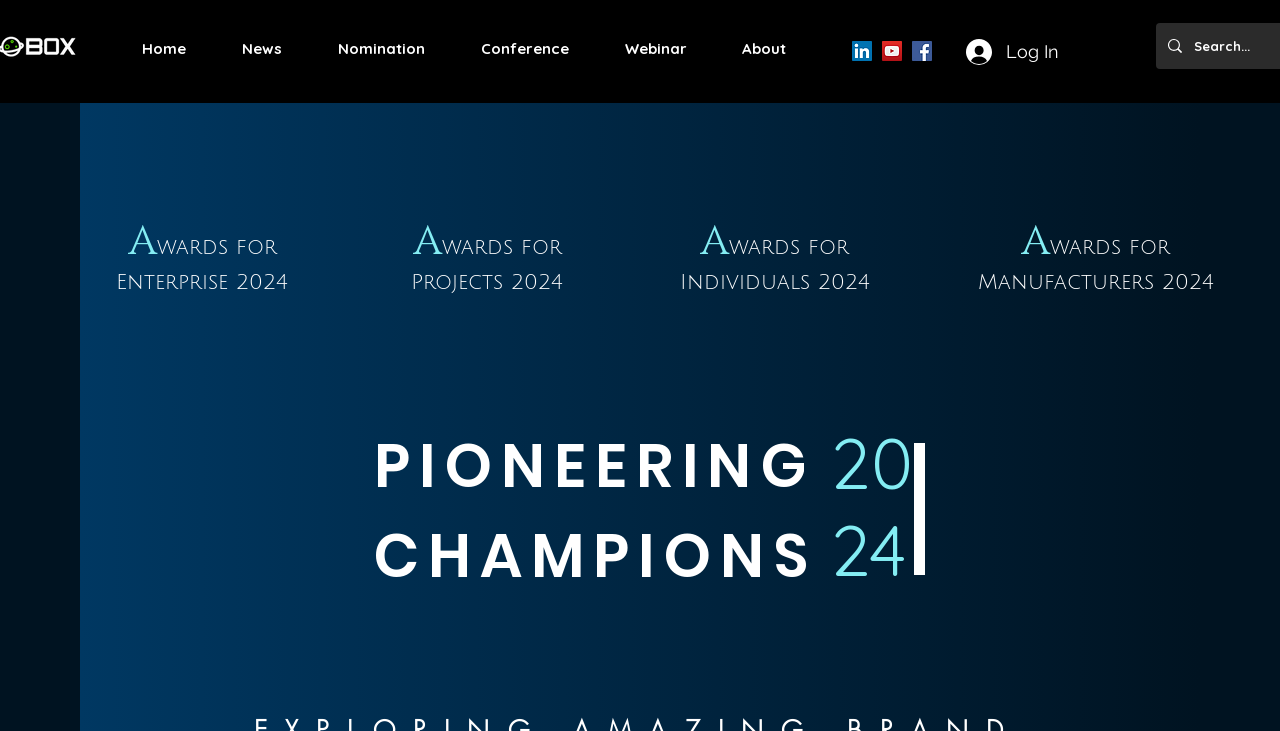Find the bounding box coordinates for the area you need to click to carry out the instruction: "Visit Awards for Enterprise 2024". The coordinates should be four float numbers between 0 and 1, indicated as [left, top, right, bottom].

[0.088, 0.308, 0.228, 0.404]